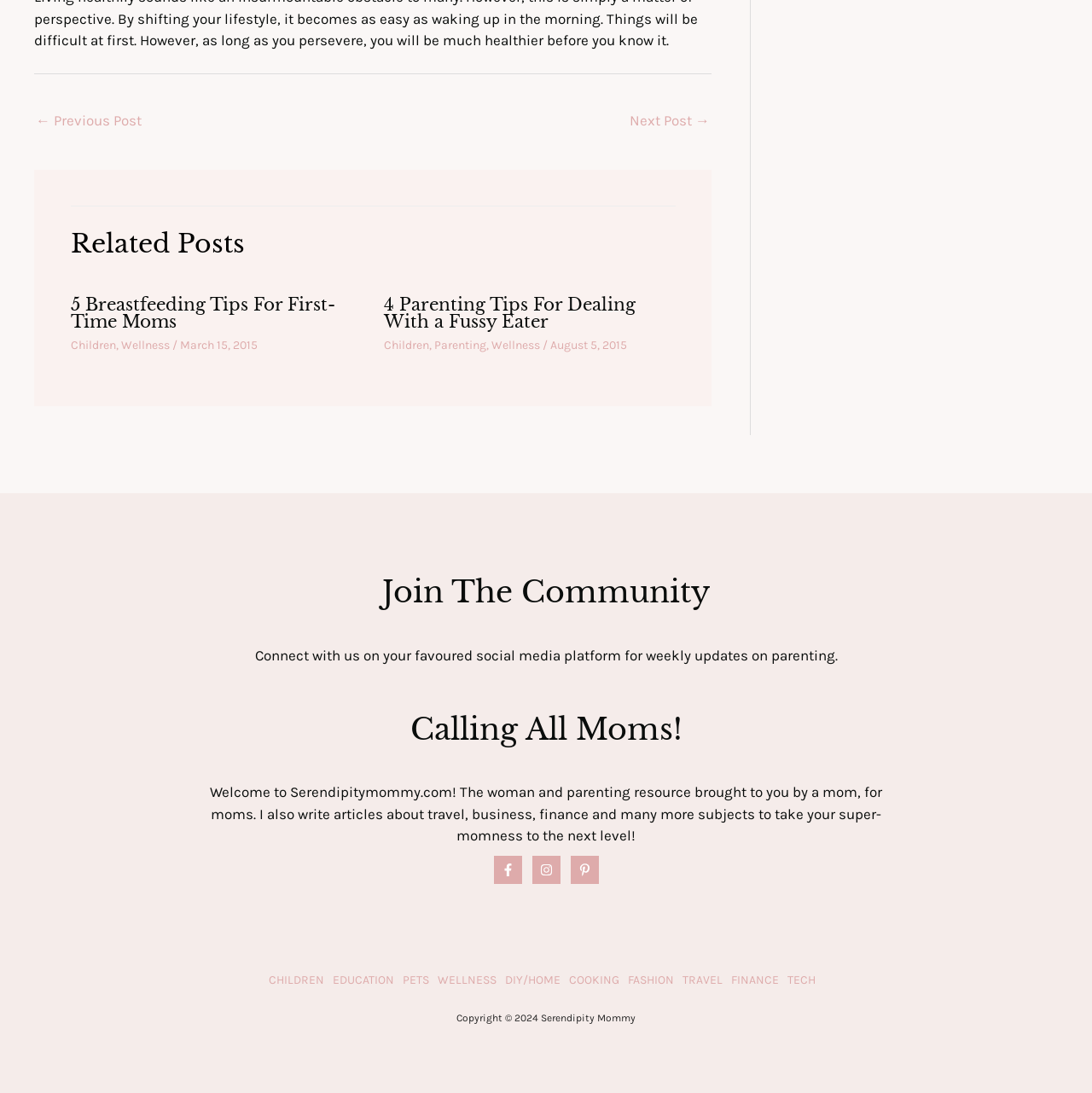Identify the bounding box coordinates of the region that should be clicked to execute the following instruction: "Explore the 'CHILDREN' category".

[0.246, 0.89, 0.296, 0.903]